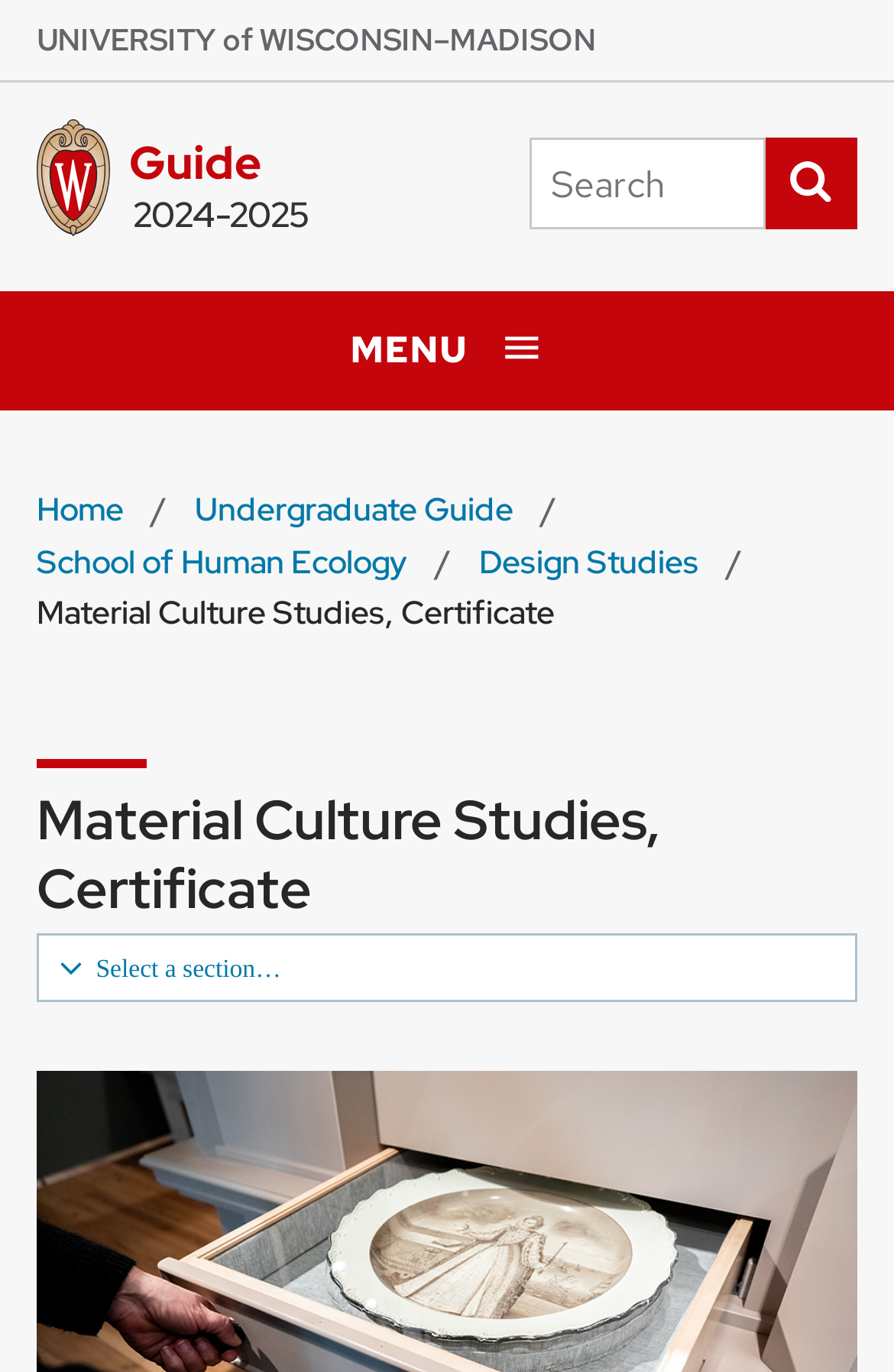Give the bounding box coordinates for this UI element: "Home". The coordinates should be four float numbers between 0 and 1, arranged as [left, top, right, bottom].

[0.041, 0.356, 0.138, 0.386]